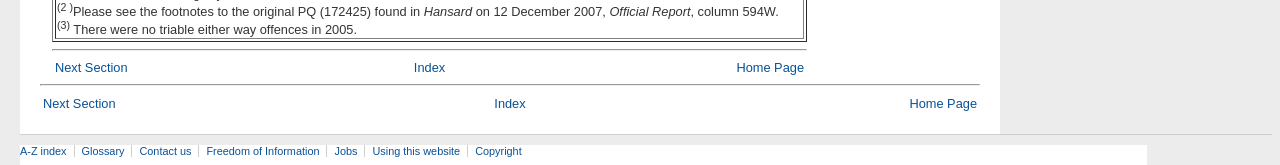Please answer the following question using a single word or phrase: 
What is the column number mentioned in the text?

594W